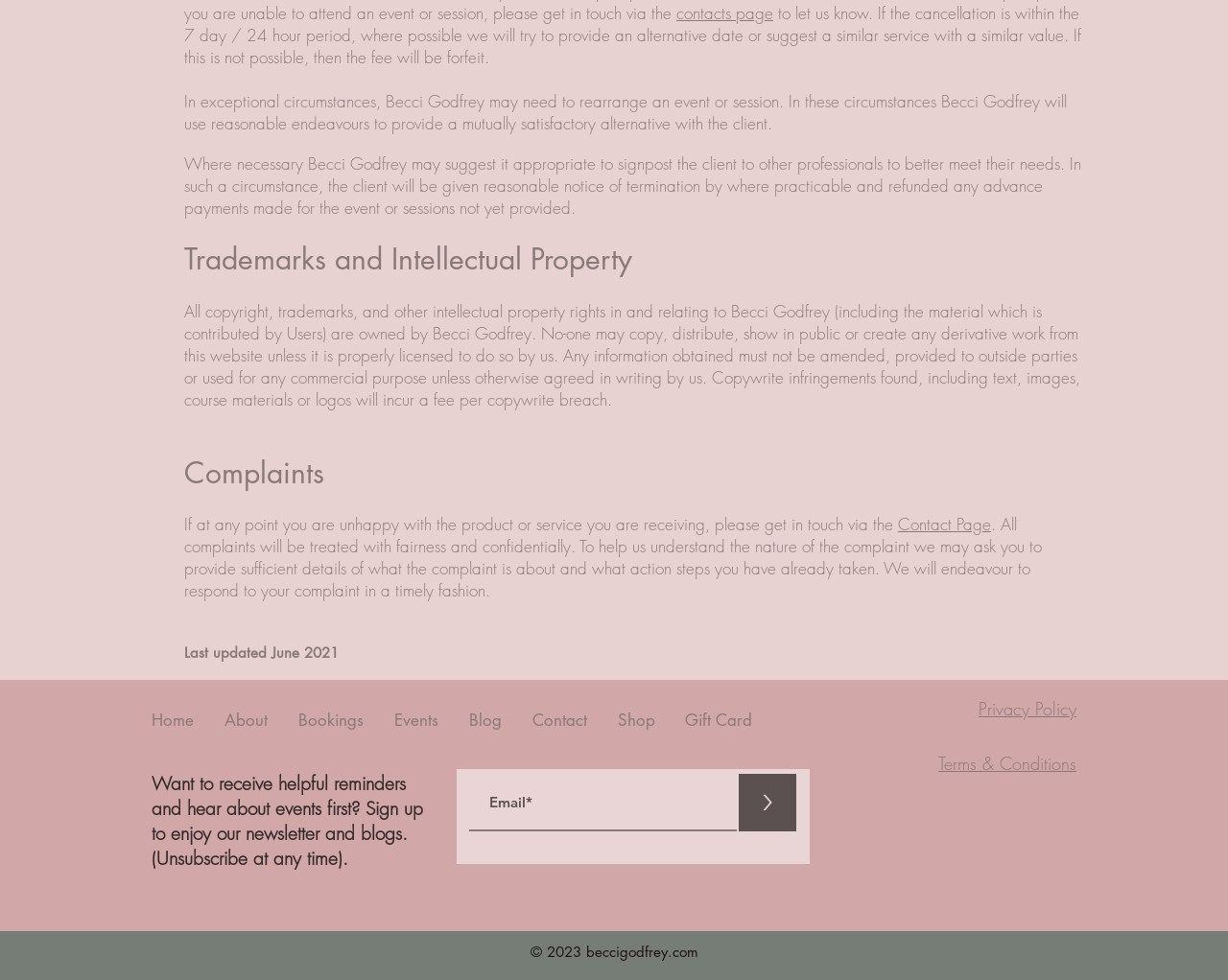What is the consequence of copyright infringement?
From the details in the image, answer the question comprehensively.

According to the webpage, copyright infringement, including text, images, course materials, or logos, will incur a fee per copywrite breach. This is stated in the 'Trademarks and Intellectual Property' section of the webpage.